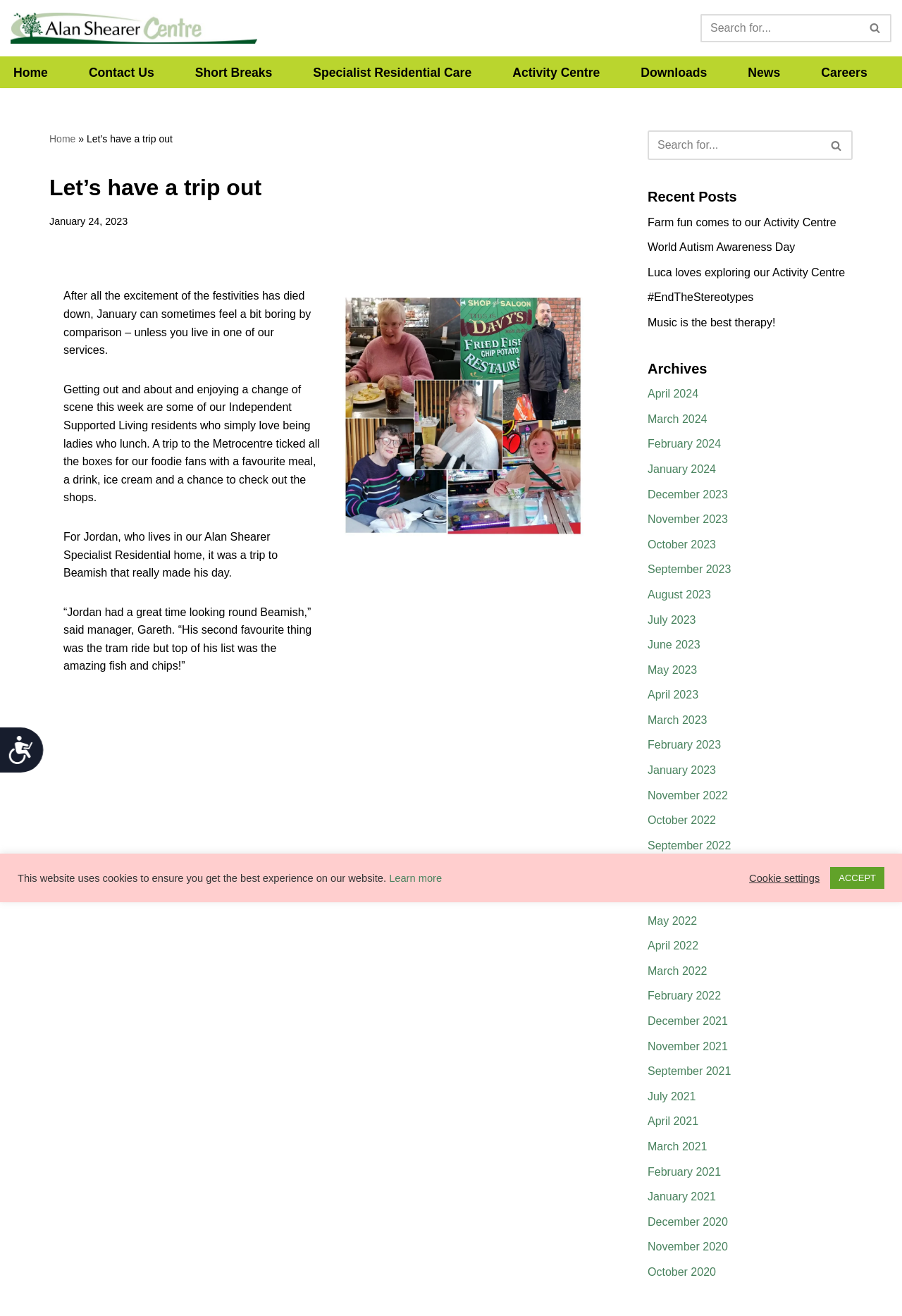Predict the bounding box coordinates for the UI element described as: "October 2022". The coordinates should be four float numbers between 0 and 1, presented as [left, top, right, bottom].

[0.718, 0.619, 0.794, 0.628]